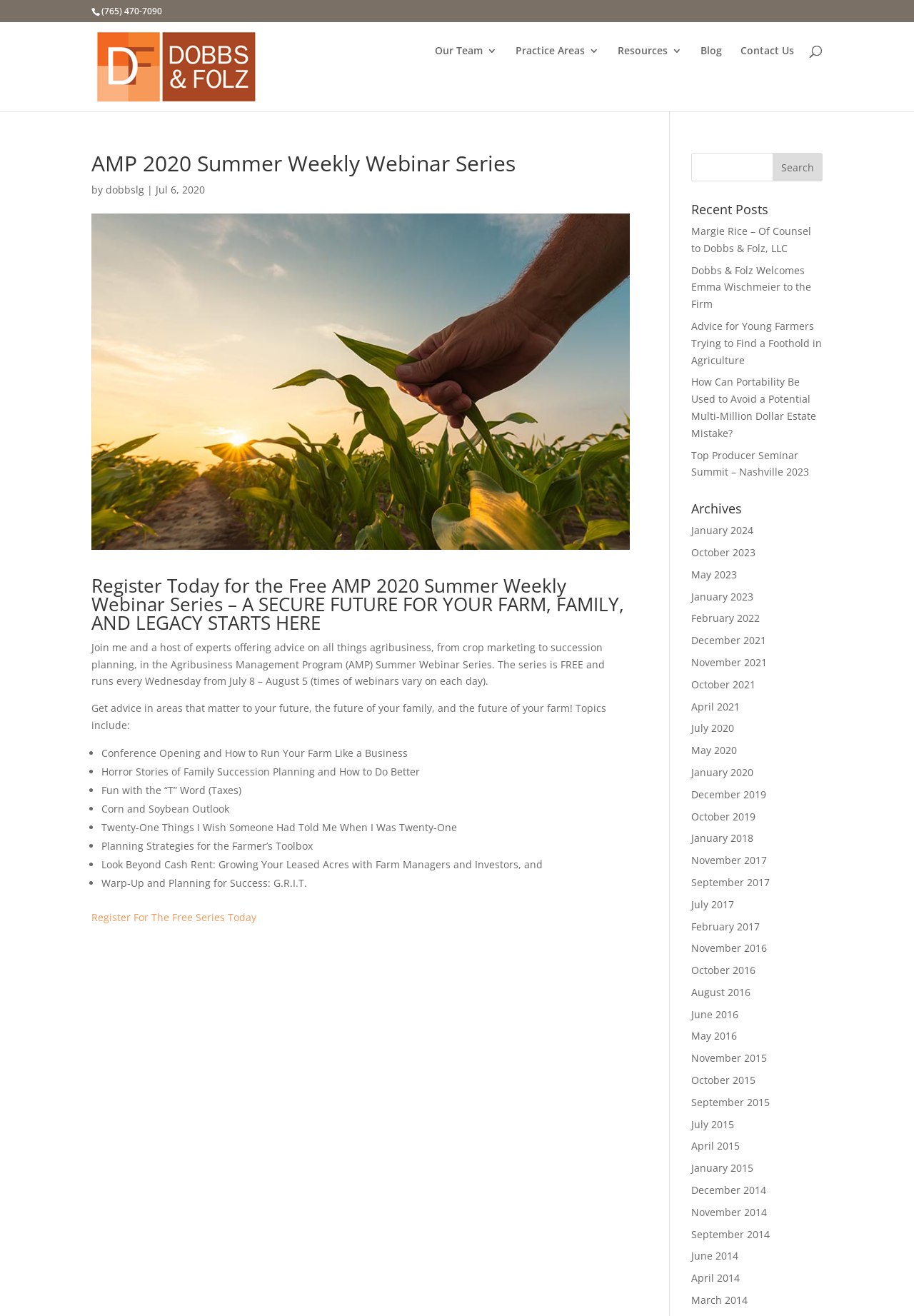What is the name of the company hosting the webinar series?
Based on the screenshot, answer the question with a single word or phrase.

Dobbs & Folz, LLC